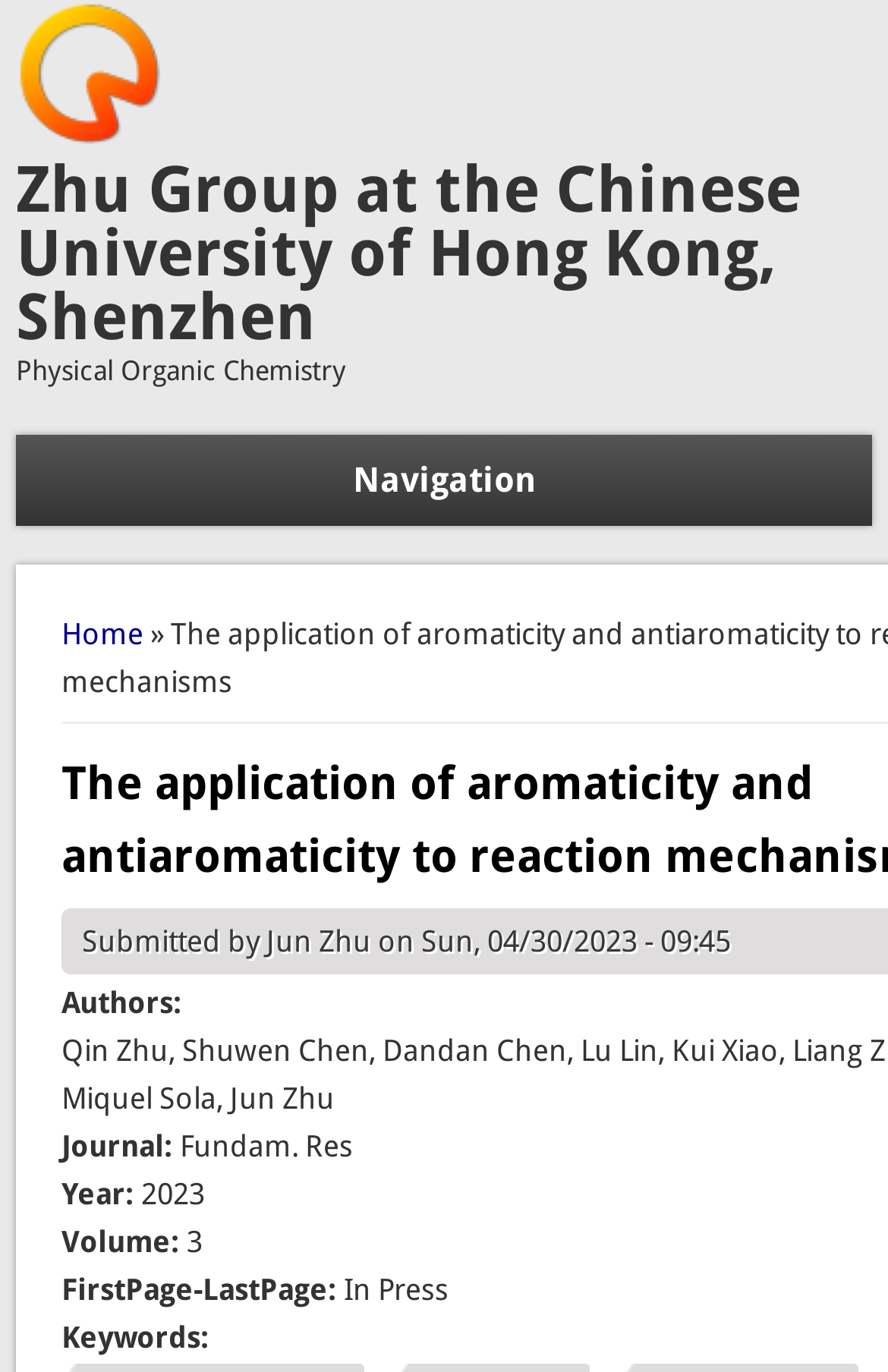Answer the following inquiry with a single word or phrase:
What is the topic of the research?

Physical Organic Chemistry